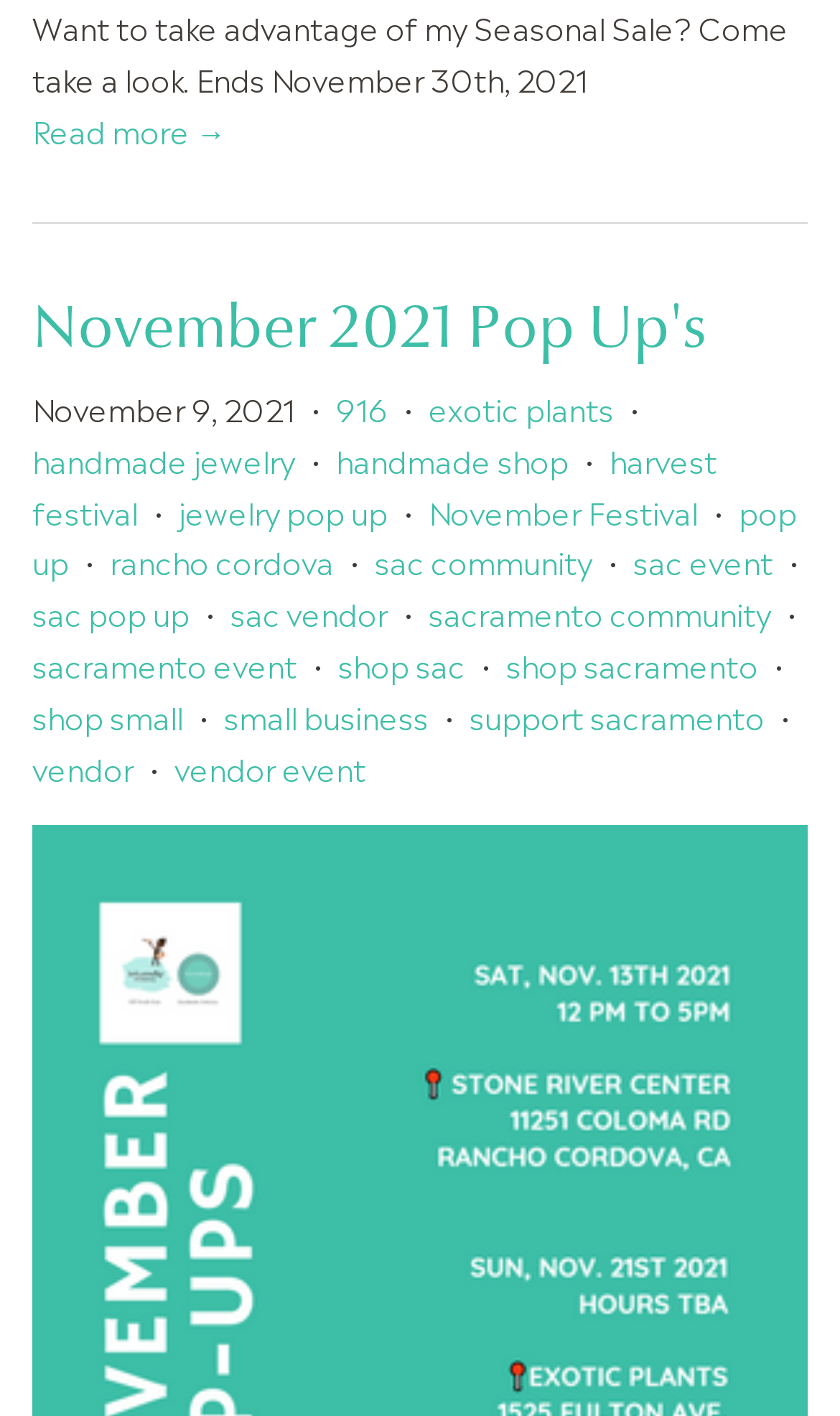How many types of events are mentioned on the webpage?
Please answer the question with as much detail and depth as you can.

The answer can be found by identifying the different types of events mentioned on the webpage. These events are 'harvest festival', 'November Festival', and 'pop up'.